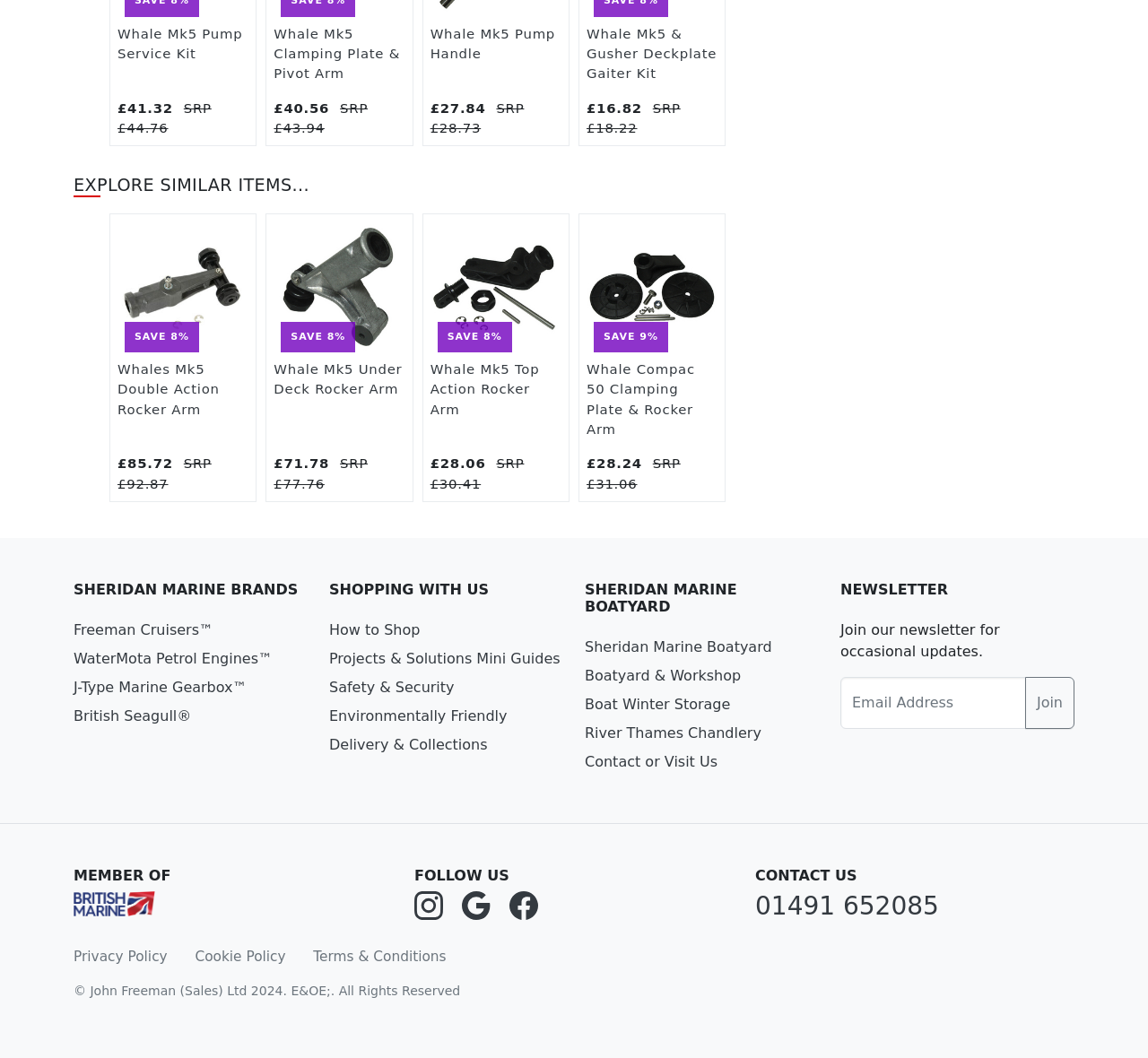Please identify the bounding box coordinates of the area that needs to be clicked to fulfill the following instruction: "Click on Whale Mk5 Pump Service Kit."

[0.102, 0.024, 0.211, 0.059]